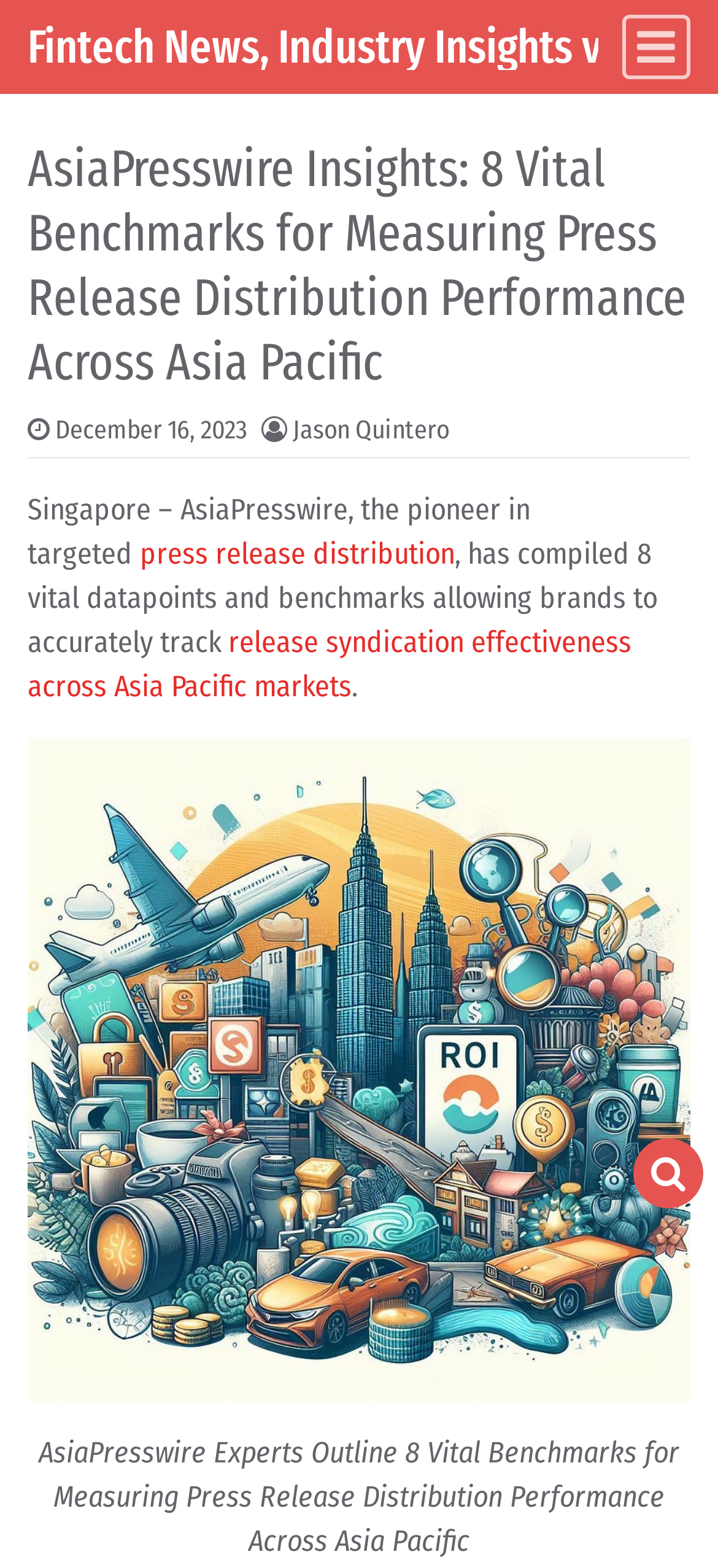What is the topic of the press release?
Ensure your answer is thorough and detailed.

I found the topic of the press release by looking at the link element with the text 'press release distribution' which is located in the first paragraph of the content.